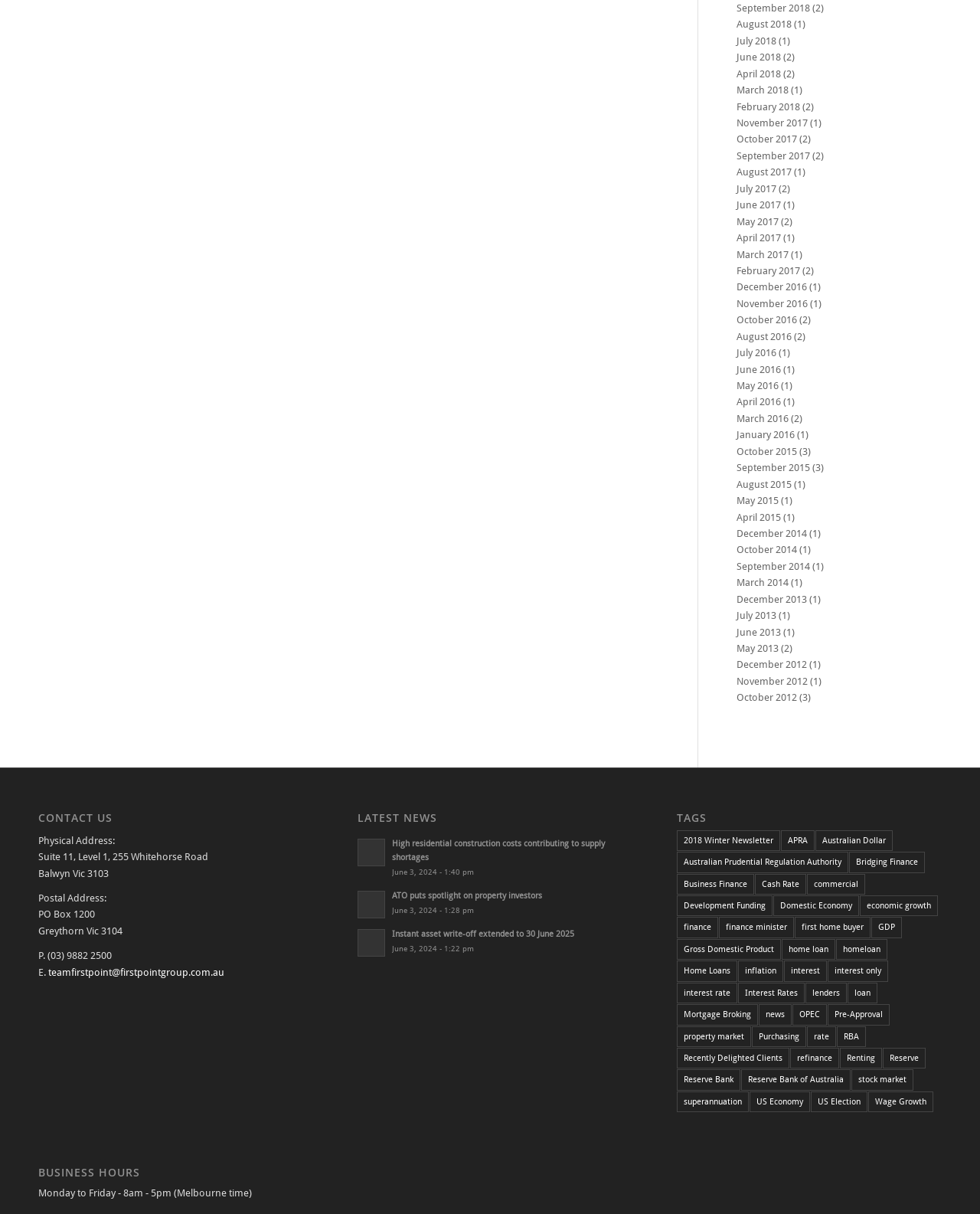Identify the bounding box of the HTML element described as: "July 2016".

[0.752, 0.286, 0.792, 0.295]